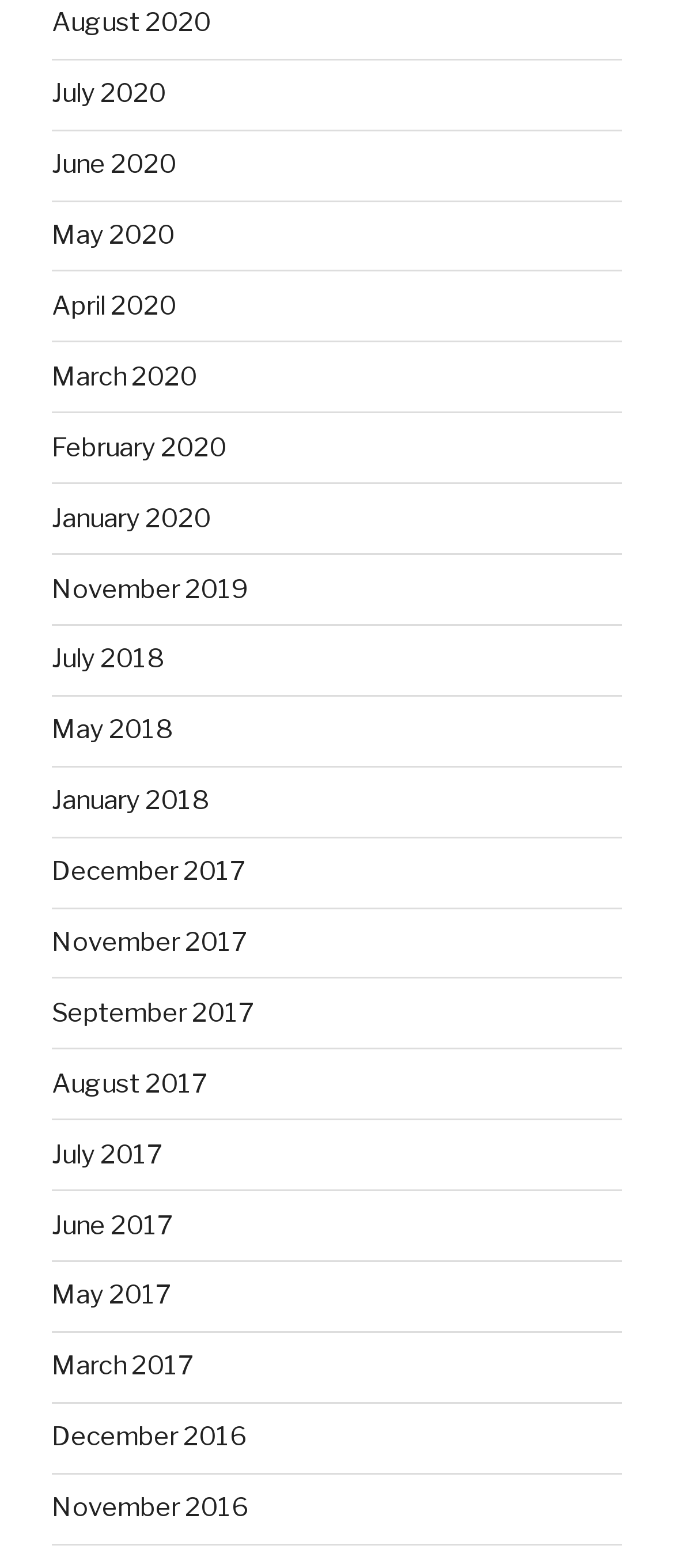Please locate the bounding box coordinates of the element that should be clicked to complete the given instruction: "go to July 2018".

[0.077, 0.411, 0.244, 0.43]